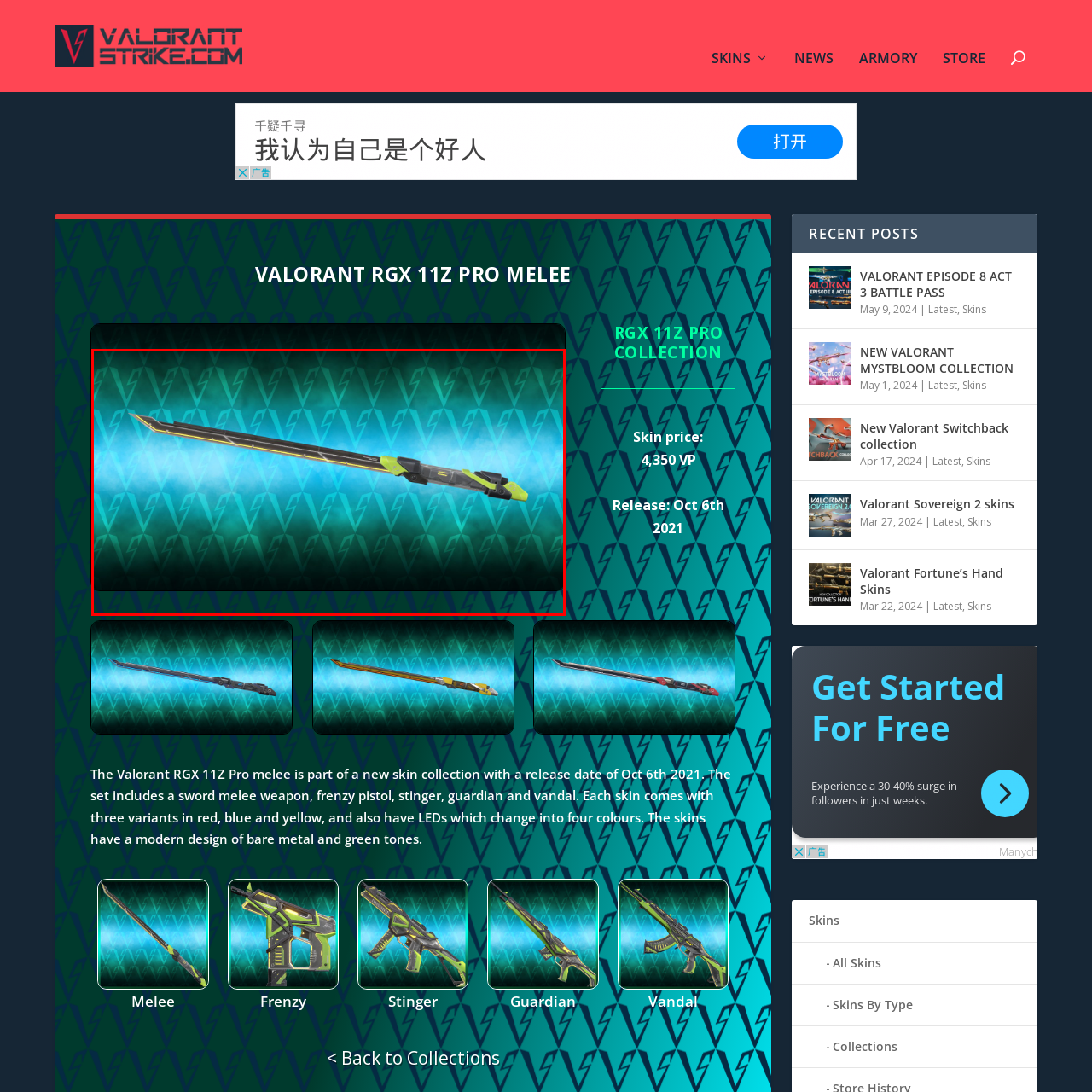What is the dominant color of the background?
Focus on the area within the red boundary in the image and answer the question with one word or a short phrase.

Turquoise